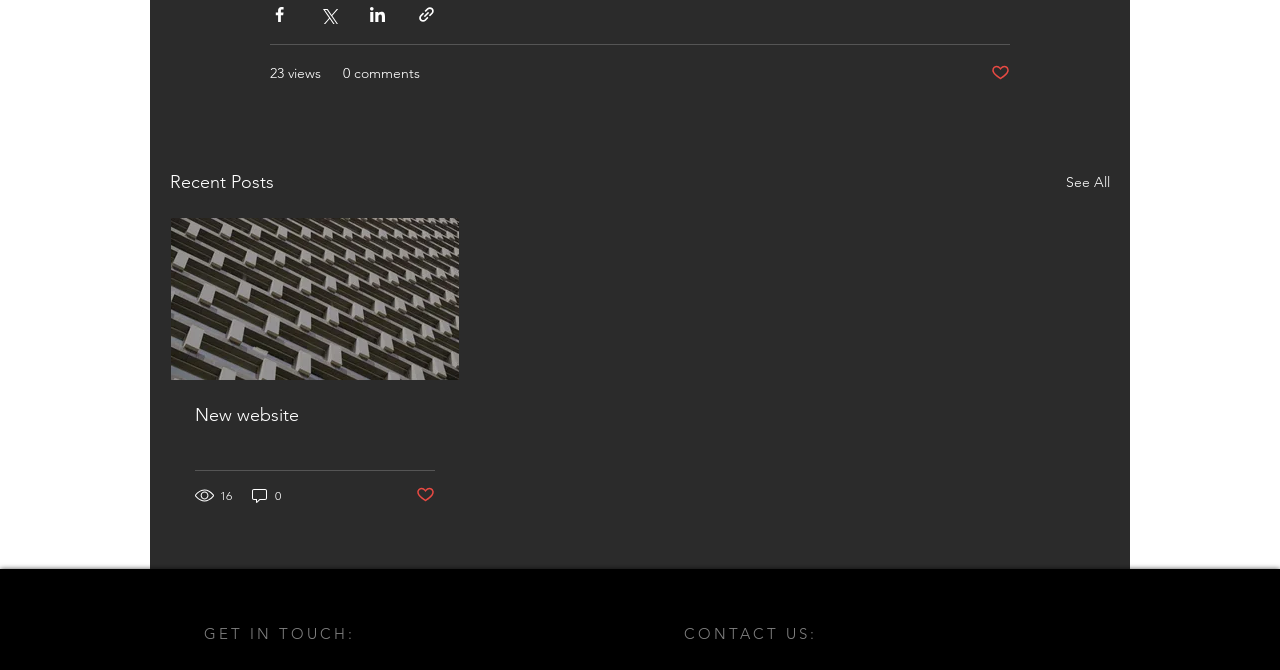Can you identify the bounding box coordinates of the clickable region needed to carry out this instruction: 'See all posts'? The coordinates should be four float numbers within the range of 0 to 1, stated as [left, top, right, bottom].

[0.833, 0.251, 0.867, 0.295]